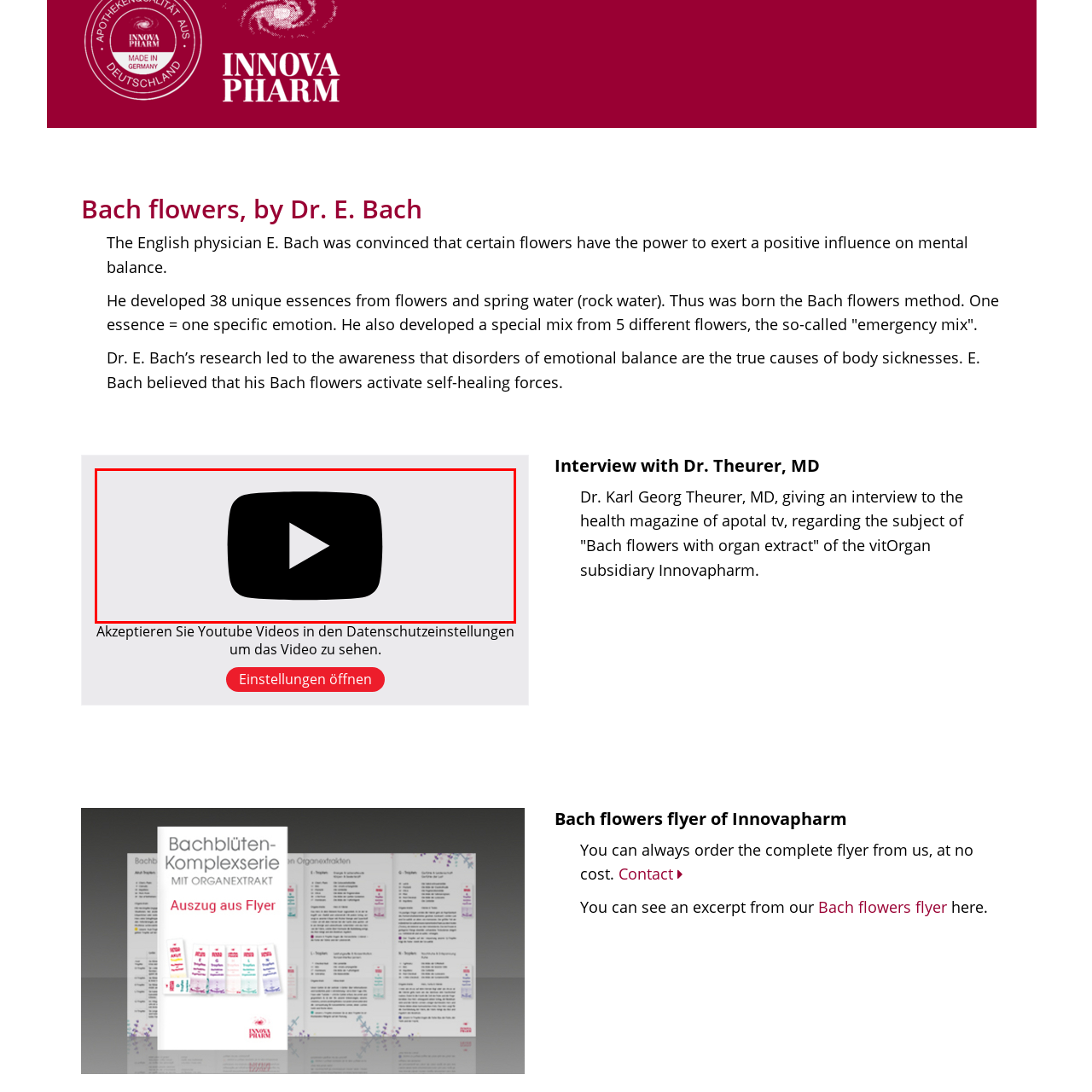Explain in detail the content of the image enclosed by the red outline.

The image displayed is a YouTube video player interface, prominently featuring a play button symbolized by a triangle. This player is likely intended for showcasing video content related to the subject of "Bach flowers," as discussed by Dr. E. Bach, who believed in the emotional healing powers of specific flowers. The video may include insights or discussions, possibly featuring interviews with health professionals about the benefits and applications of Bach flower remedies. The context hints at a focus on natural healing and emotional health, inviting viewers to engage with the material presented.